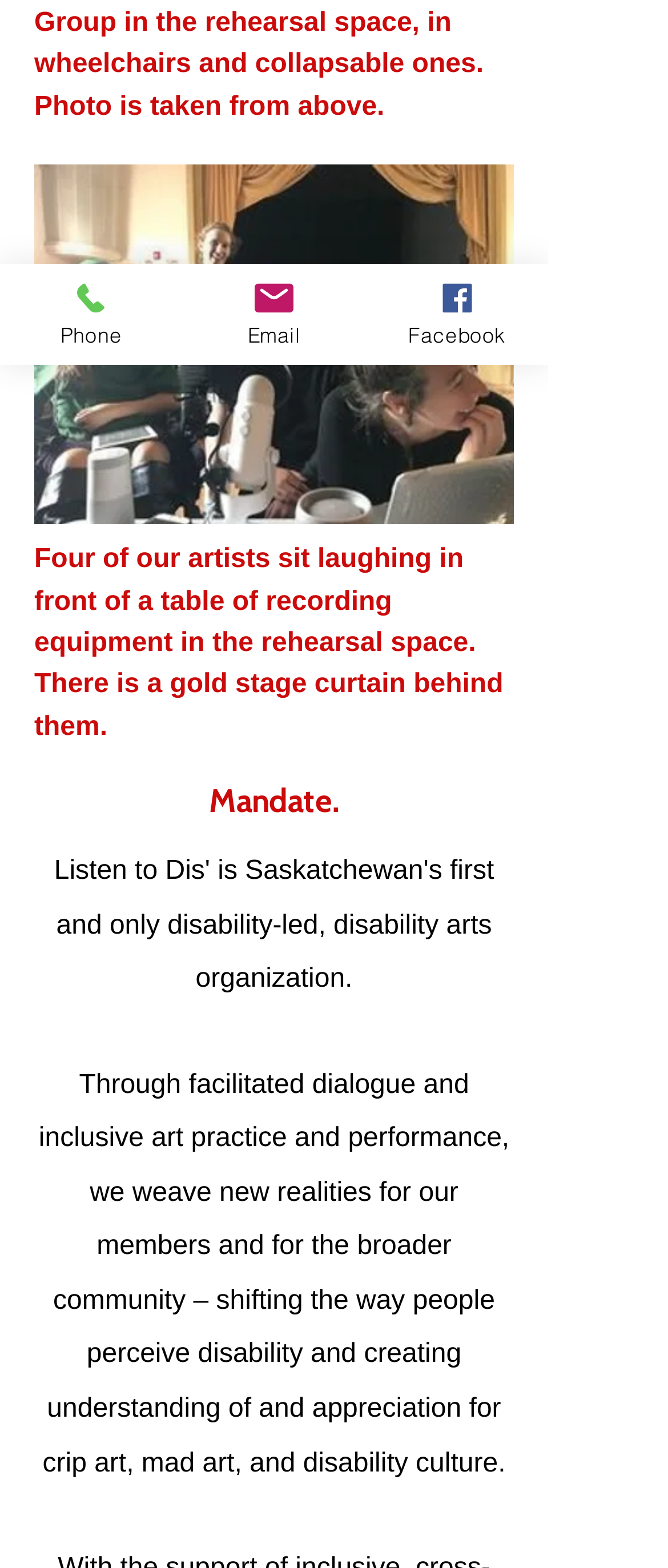Given the description of a UI element: "Facebook", identify the bounding box coordinates of the matching element in the webpage screenshot.

[0.547, 0.168, 0.821, 0.233]